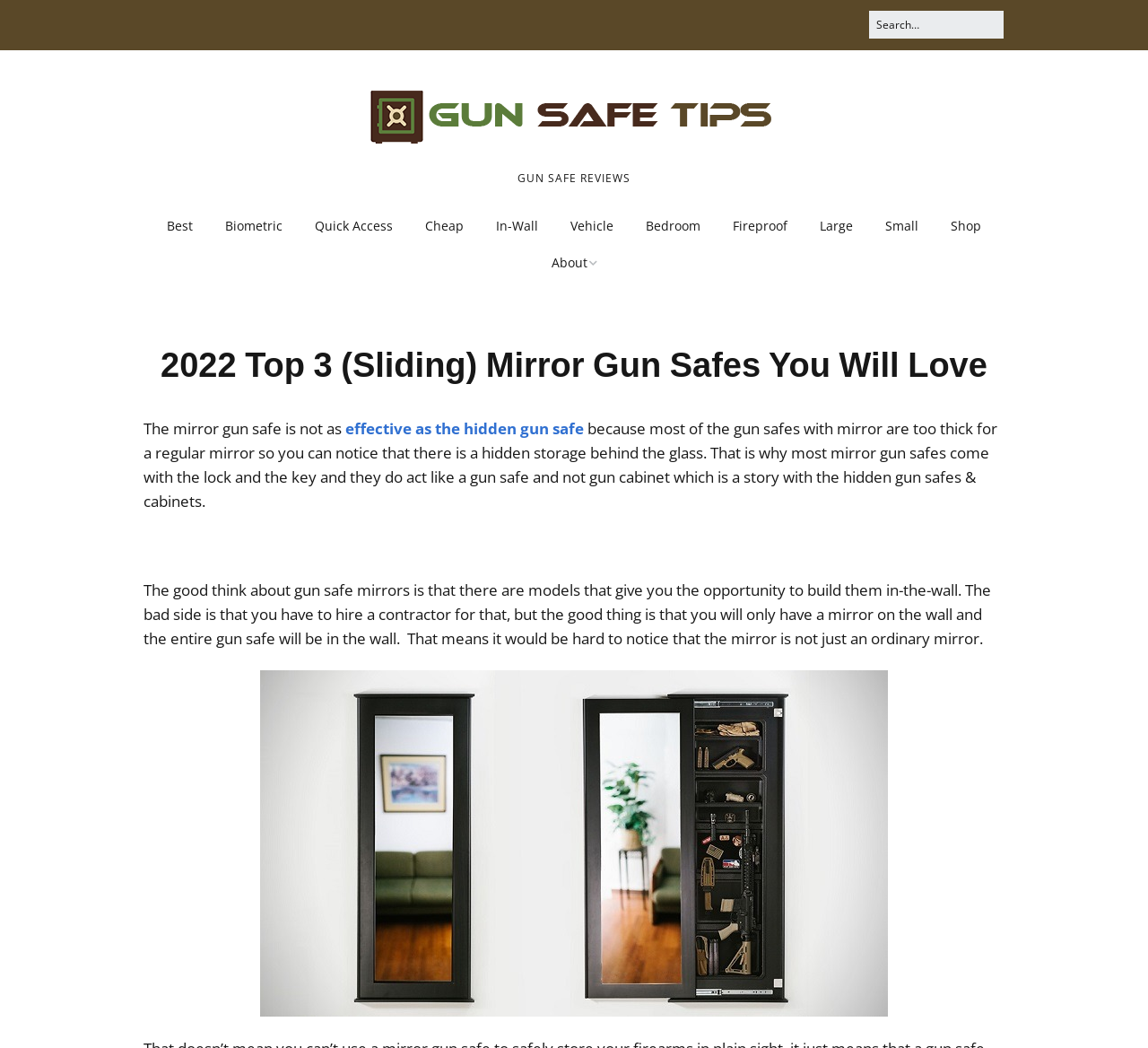Bounding box coordinates are given in the format (top-left x, top-left y, bottom-right x, bottom-right y). All values should be floating point numbers between 0 and 1. Provide the bounding box coordinate for the UI element described as: Contact Us

[0.468, 0.269, 0.608, 0.311]